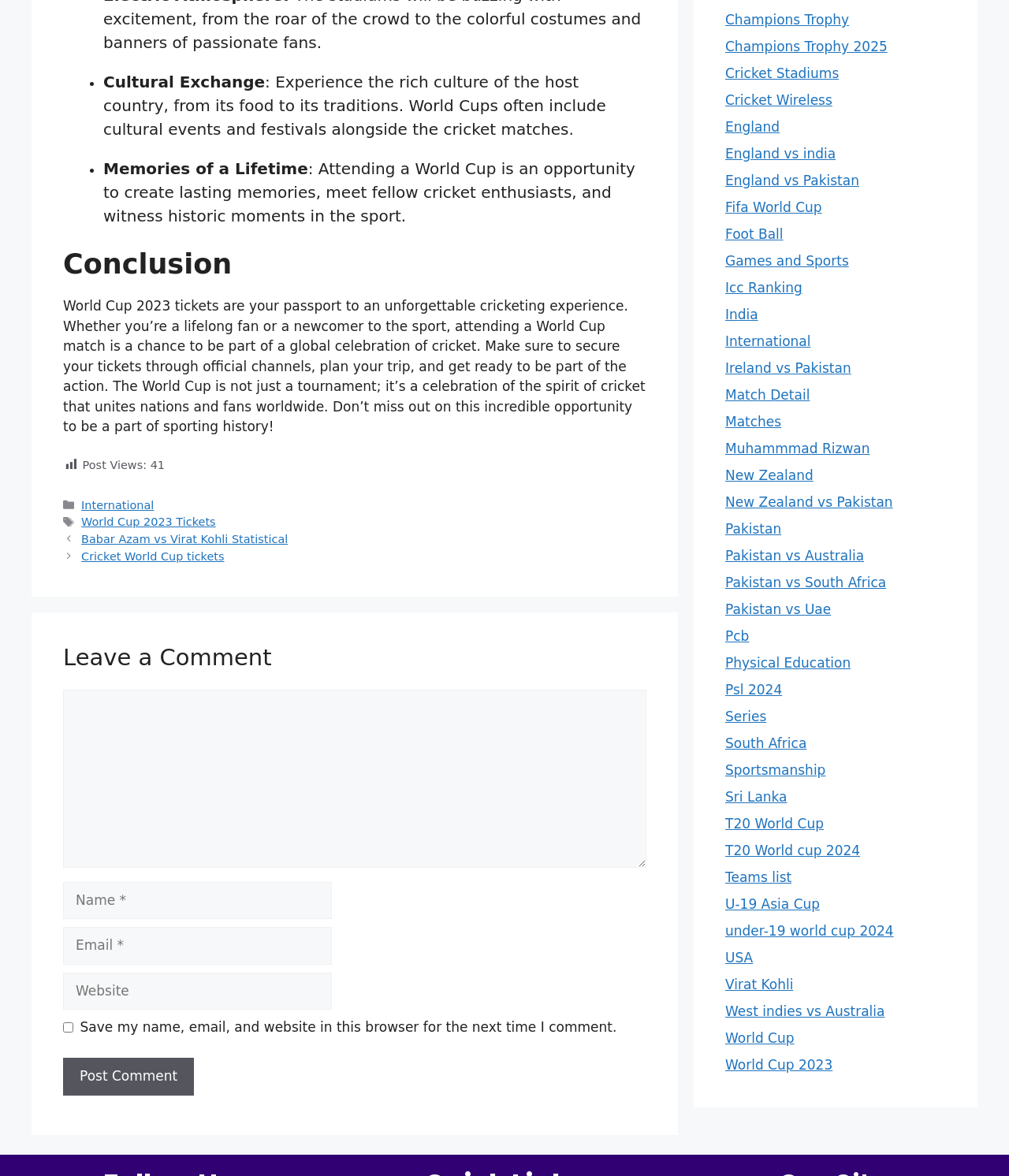Please determine the bounding box coordinates of the clickable area required to carry out the following instruction: "Click the 'Cricket World Cup tickets' link". The coordinates must be four float numbers between 0 and 1, represented as [left, top, right, bottom].

[0.081, 0.468, 0.222, 0.478]